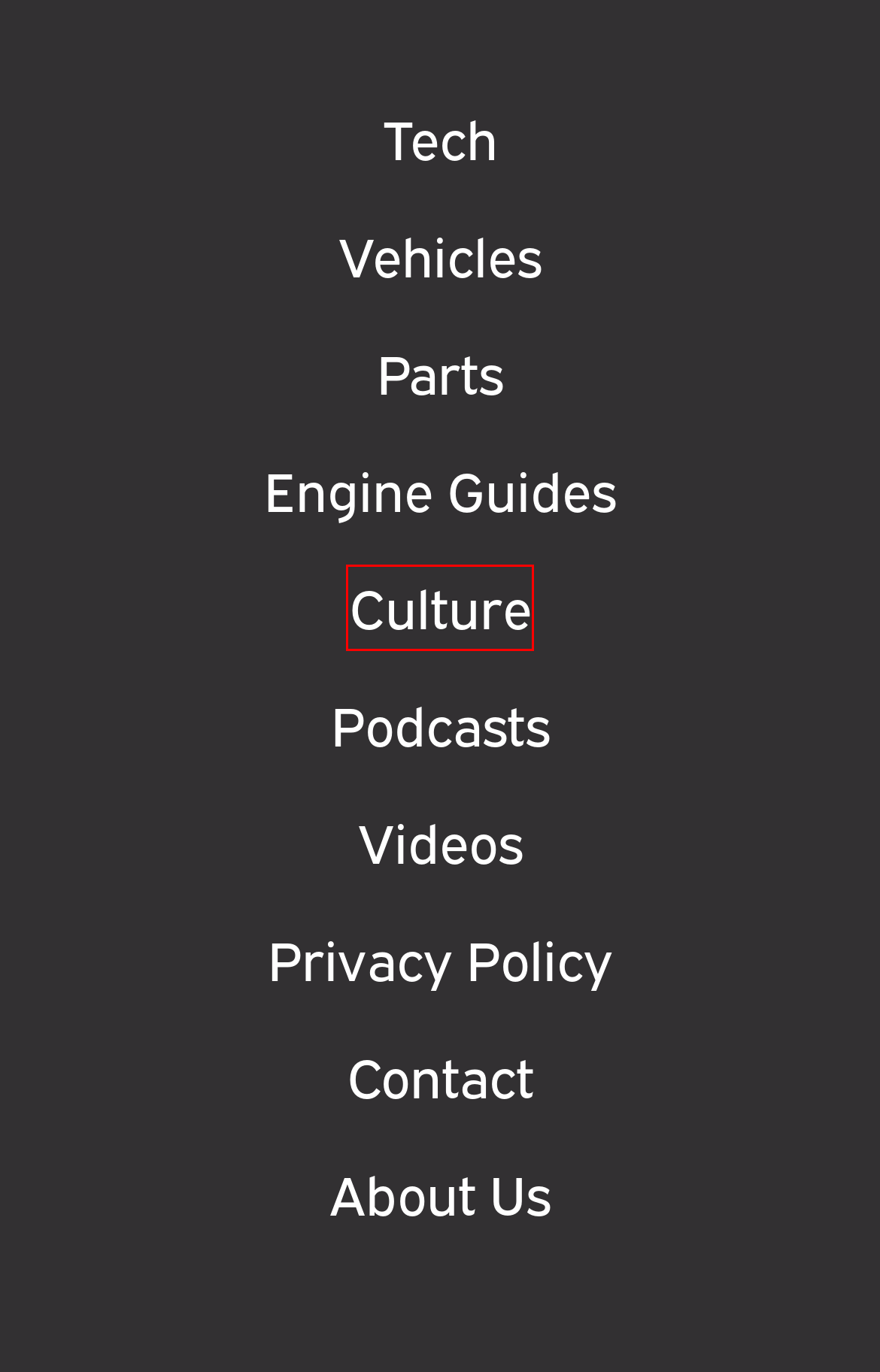Analyze the screenshot of a webpage with a red bounding box and select the webpage description that most accurately describes the new page resulting from clicking the element inside the red box. Here are the candidates:
A. Privacy and Security Policy - OnAllCylinders
B. About OnAllCylinders - OnAllCylinders
C. How to Choose the Right Luggage, Saddlebags, Top Box, or Side Cases for Your Motorcycle
D. OnAllCylinders Podcast — Powered by Summit Racing
E. How to Contact Us - OnAllCylinders
F. Featured Vehicles - OnAllCylinders
G. News & Car Culture - OnAllCylinders
H. Videos & Galleries - OnAllCylinders

G